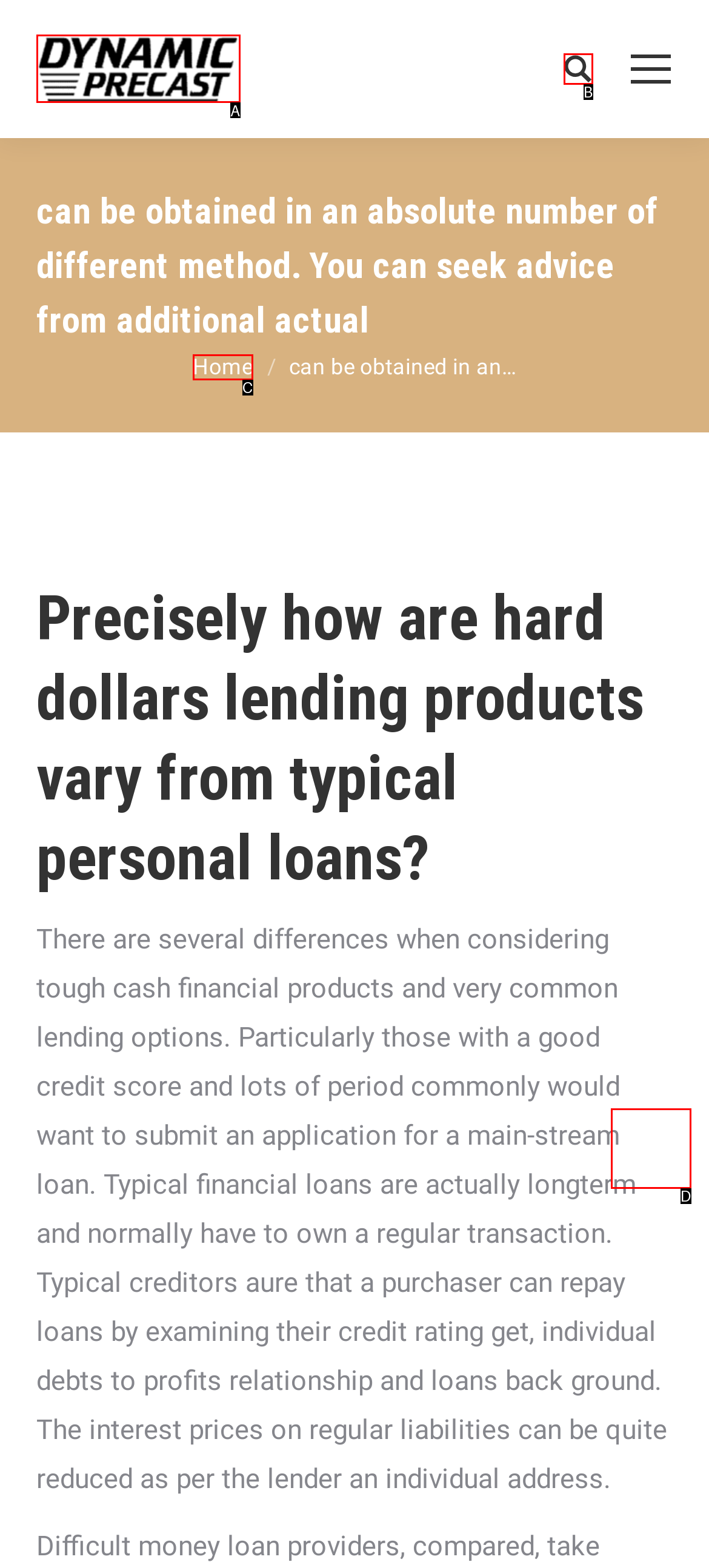Choose the HTML element that aligns with the description: Go to Top. Indicate your choice by stating the letter.

D